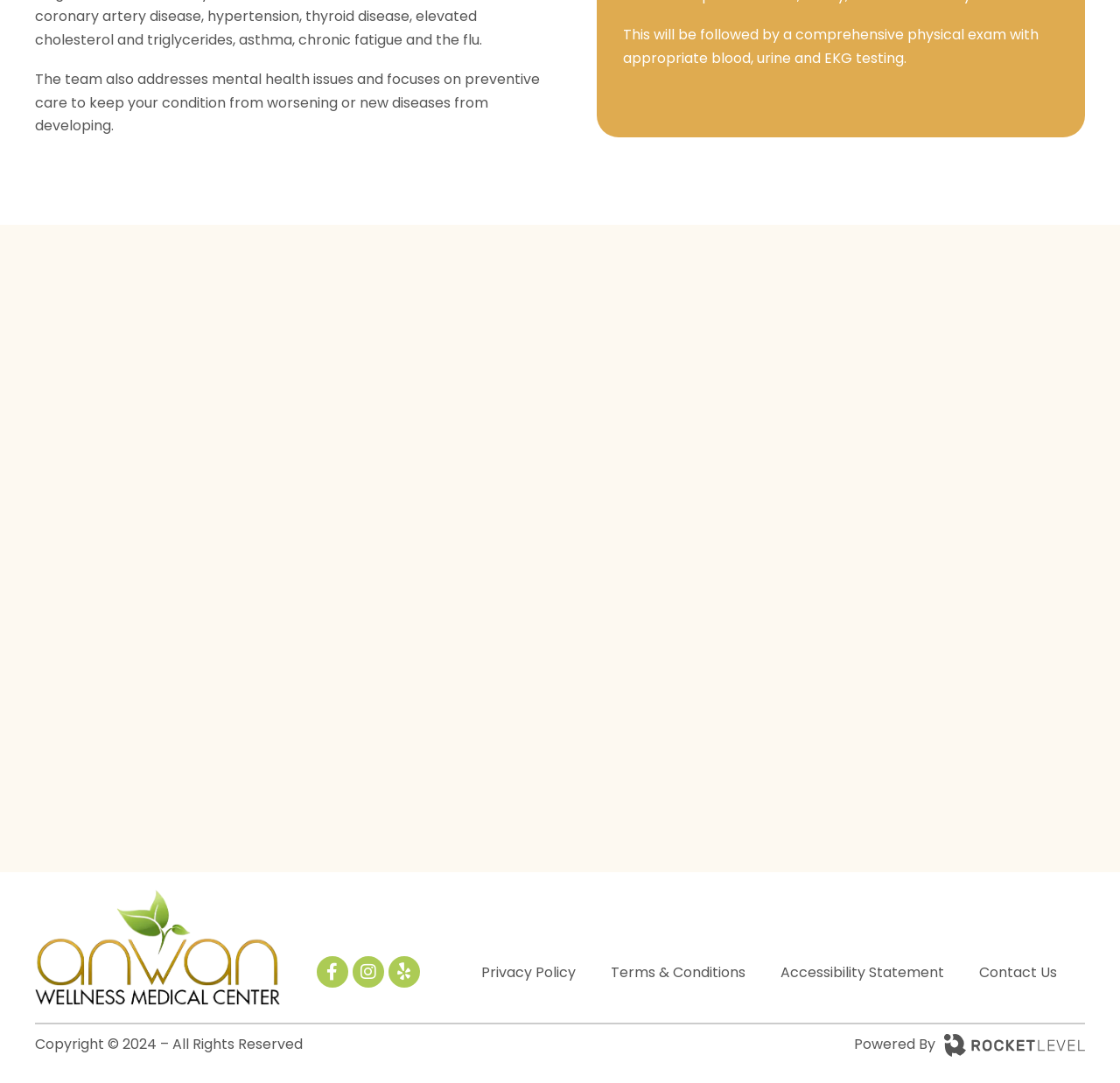Please find the bounding box coordinates of the element that needs to be clicked to perform the following instruction: "Contact Us". The bounding box coordinates should be four float numbers between 0 and 1, represented as [left, top, right, bottom].

[0.859, 0.876, 0.959, 0.92]